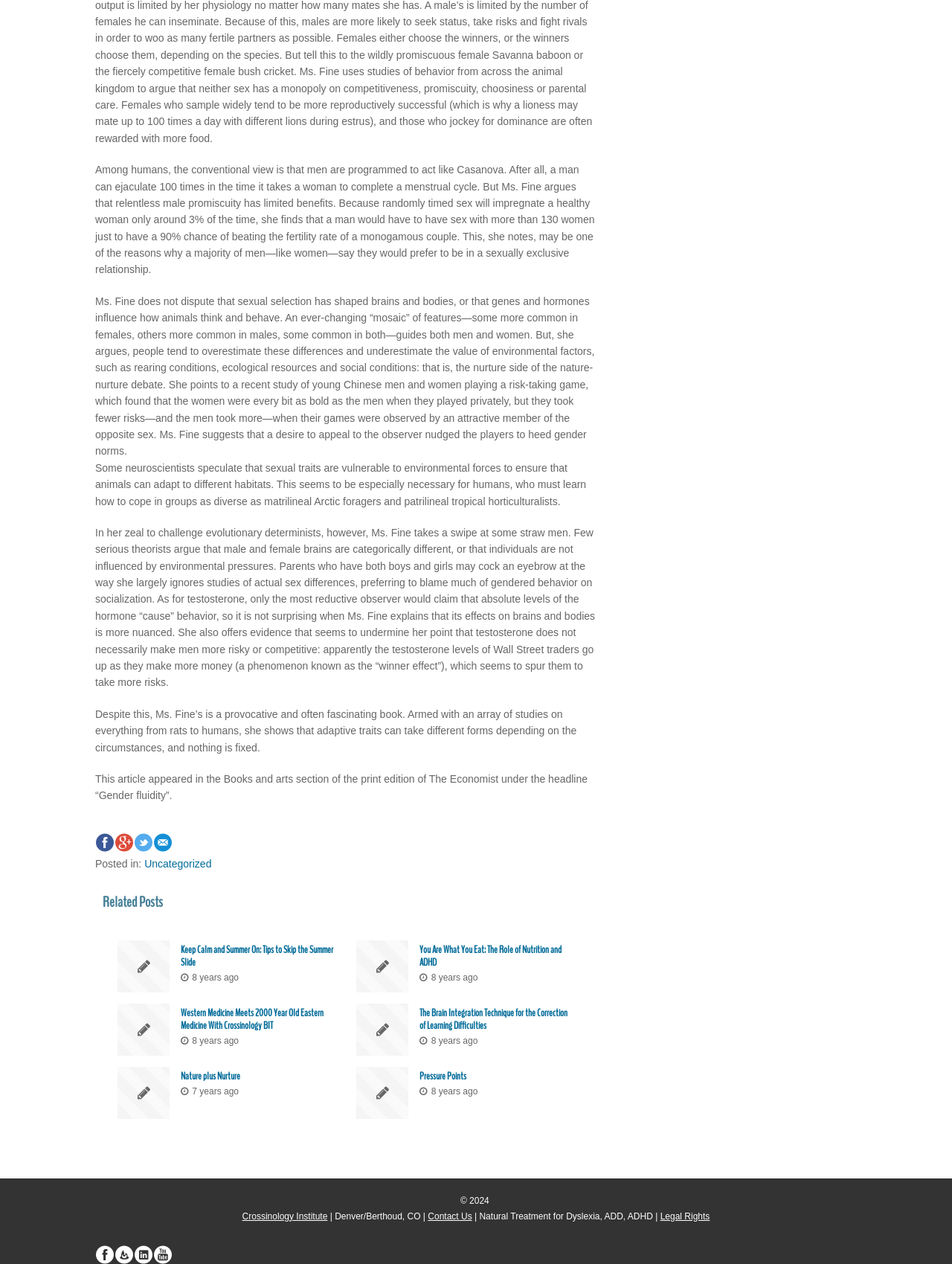Based on the element description Uncategorized, identify the bounding box coordinates for the UI element. The coordinates should be in the format (top-left x, top-left y, bottom-right x, bottom-right y) and within the 0 to 1 range.

[0.152, 0.679, 0.222, 0.688]